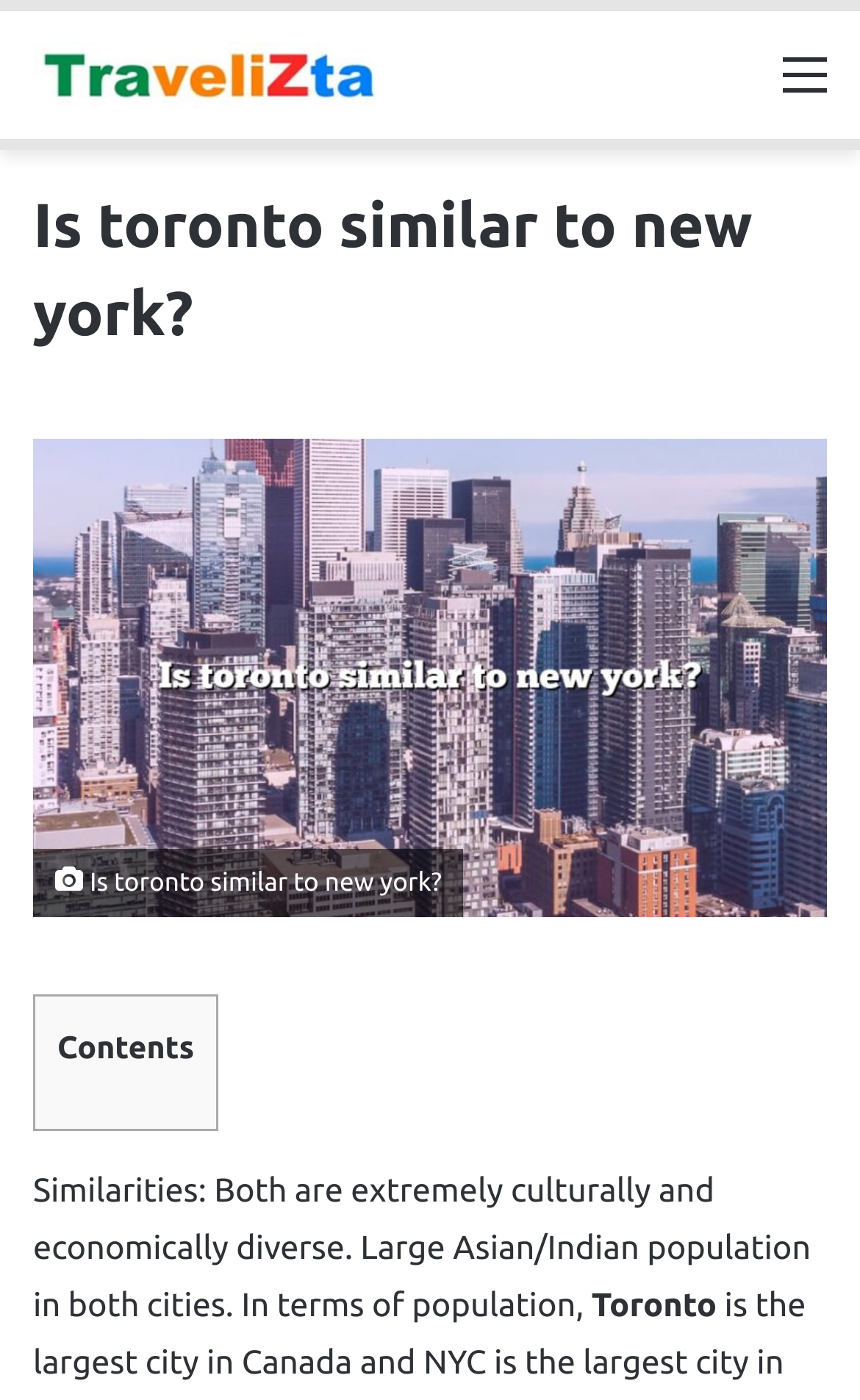Please reply with a single word or brief phrase to the question: 
What is the purpose of the 'Menu' link?

To navigate the website